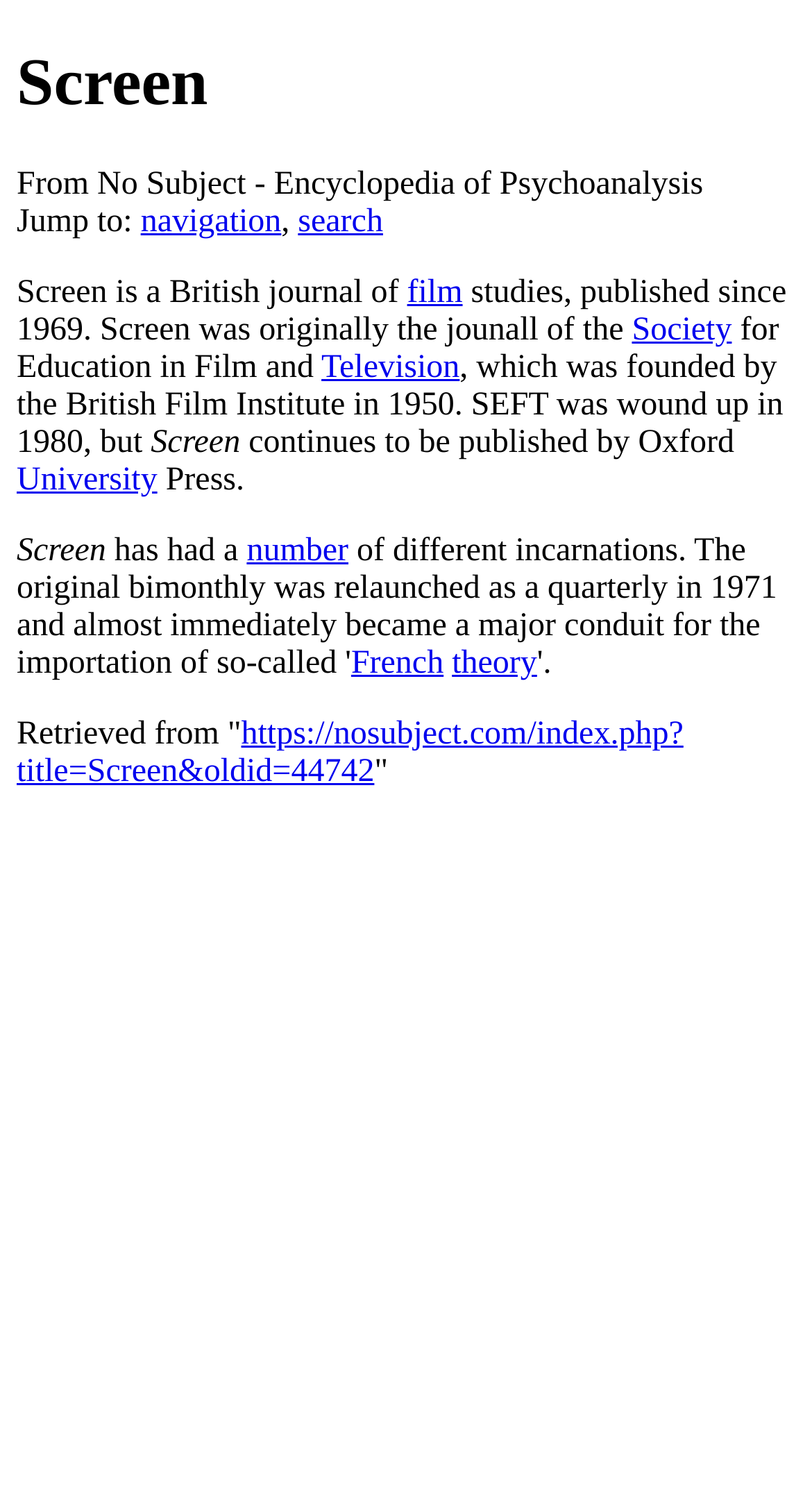What is the language associated with the journal?
Please utilize the information in the image to give a detailed response to the question.

The language associated with the journal is mentioned in the link 'French' which is related to the journal's theory.